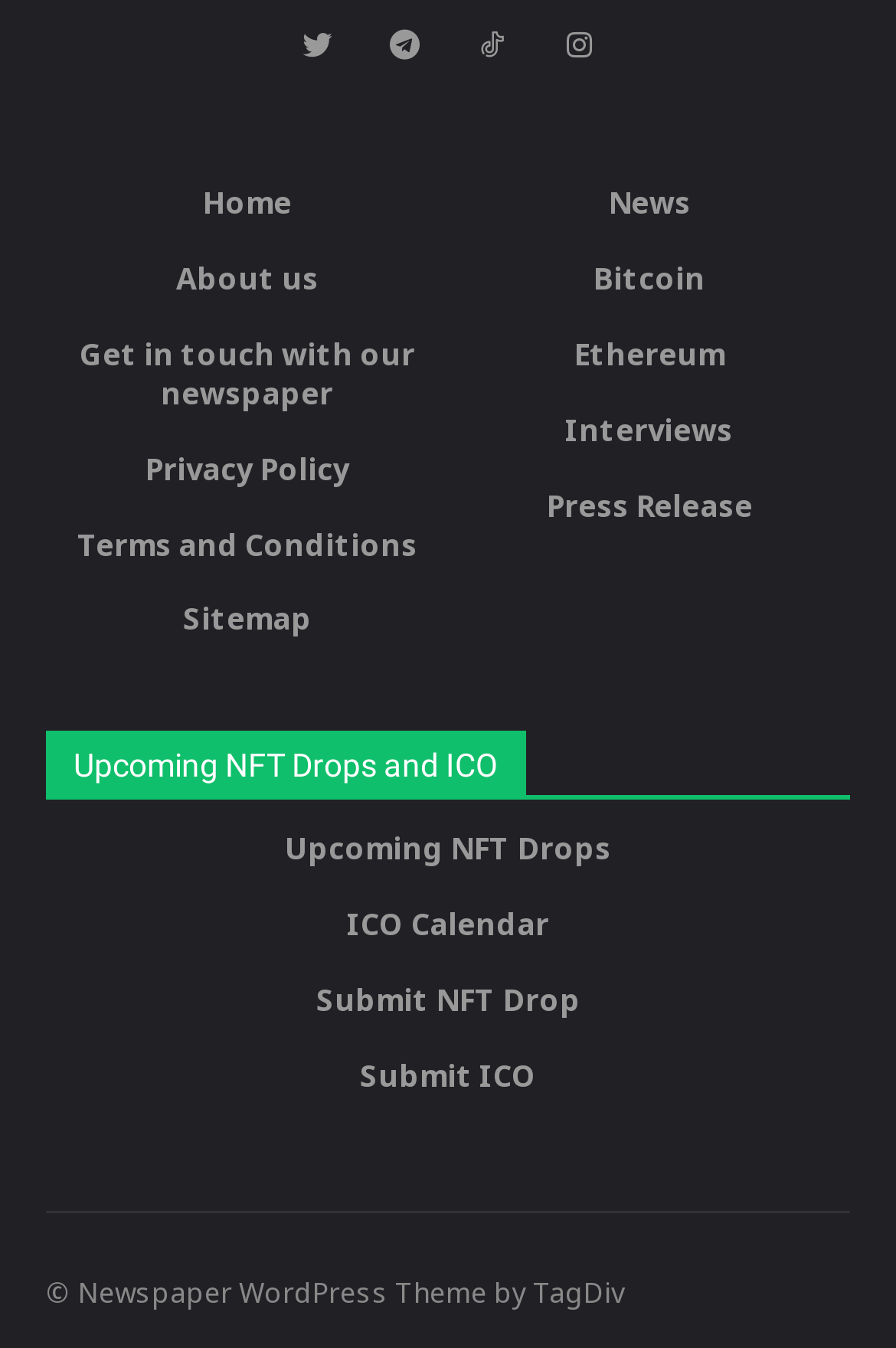Bounding box coordinates should be in the format (top-left x, top-left y, bottom-right x, bottom-right y) and all values should be floating point numbers between 0 and 1. Determine the bounding box coordinate for the UI element described as: Telegram

[0.418, 0.014, 0.485, 0.058]